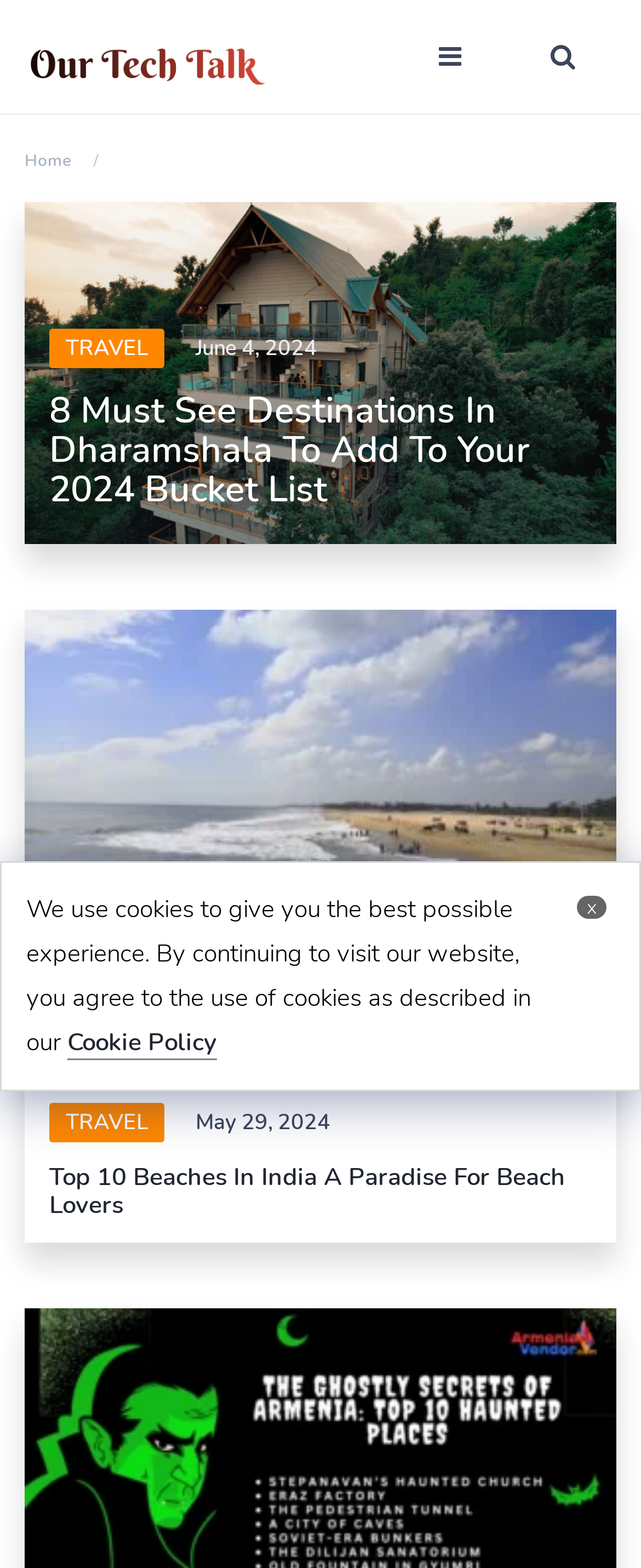Respond with a single word or short phrase to the following question: 
What is the category of the article '8 Must See Destinations in Dharamshala to Add to Your 2024 Bucket List'?

TRAVEL